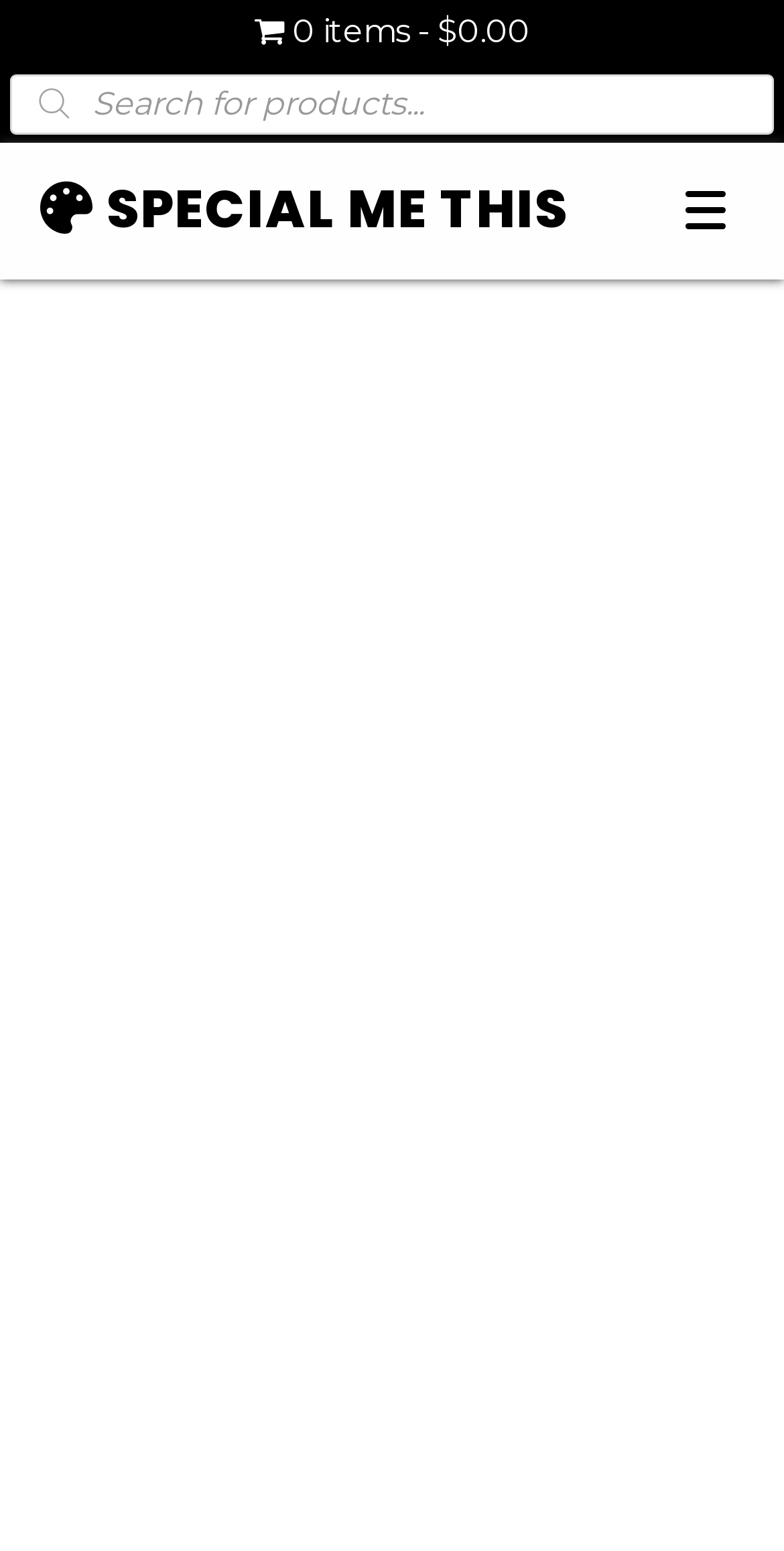Provide a single word or phrase to answer the given question: 
What is the description of the product?

Beautiful flowers